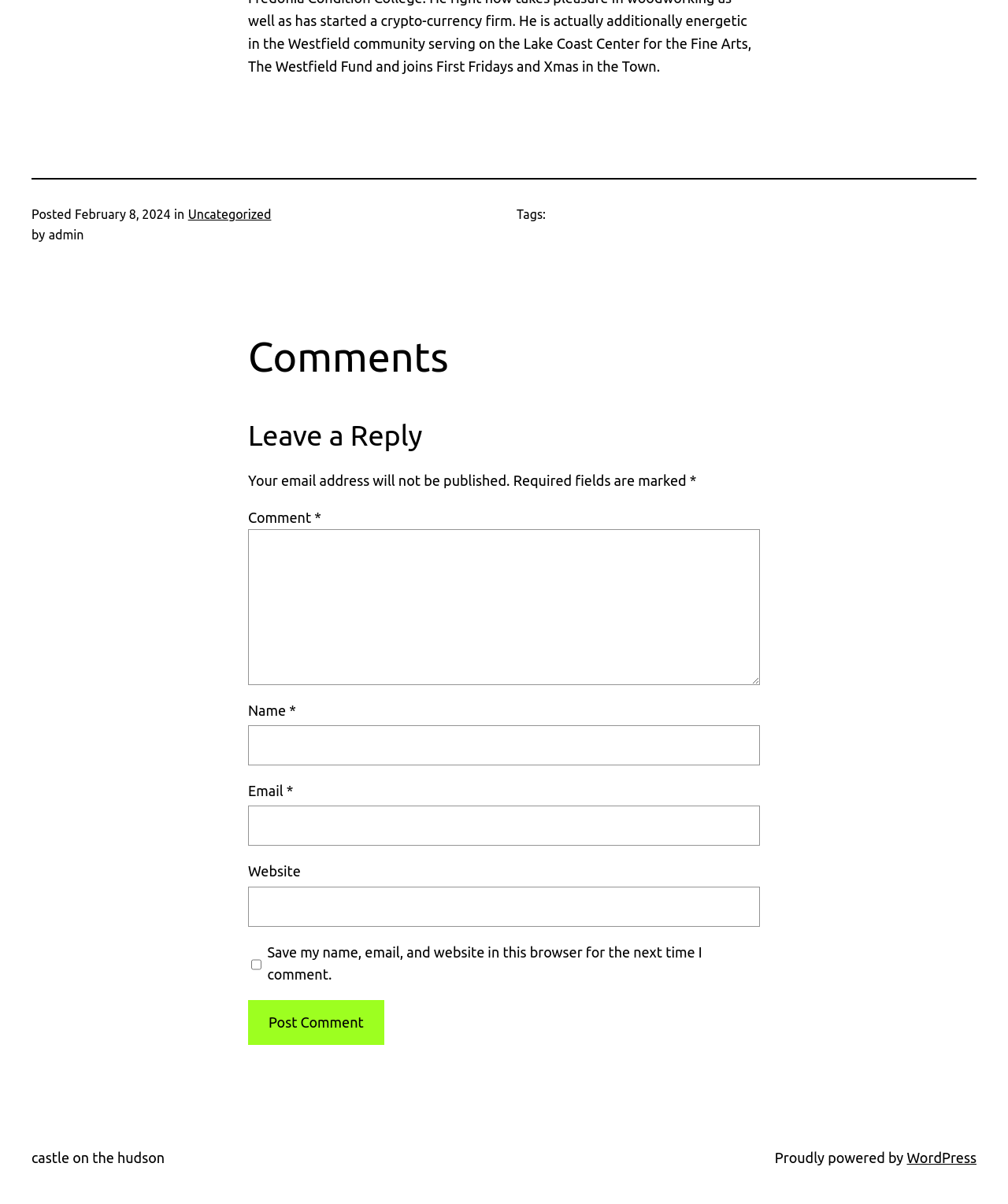What is the label of the first text box?
Based on the image content, provide your answer in one word or a short phrase.

Comment